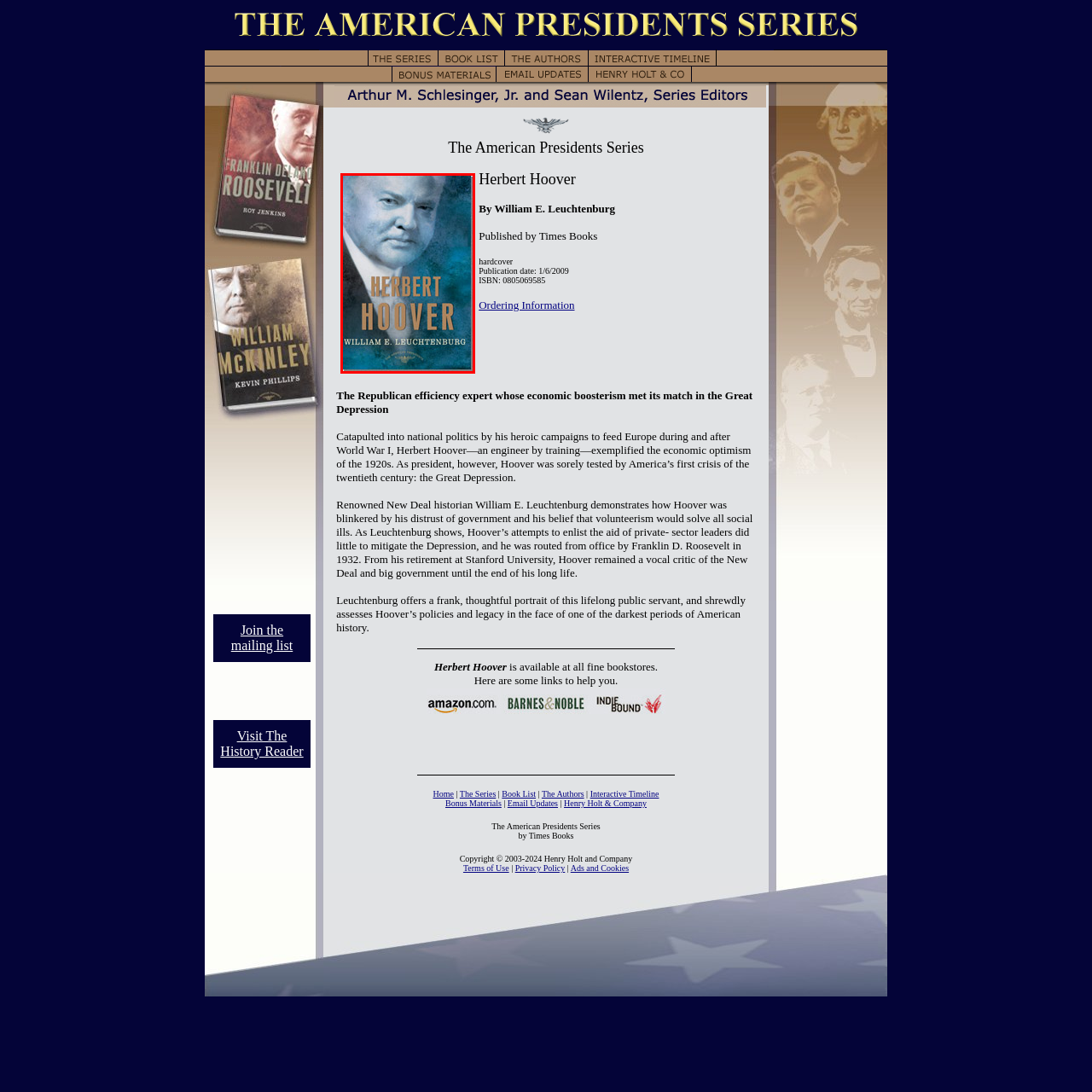Give a detailed account of the visual elements present in the image highlighted by the red border.

This image features the book cover for "Herbert Hoover," authored by William E. Leuchtenburg. The cover presents a portrait of Herbert Hoover, the 31st President of the United States, set against a textured blue background. Hoover's expression is contemplative, reflecting the complexities of his presidency during the tumultuous times of the Great Depression. The title "HERBERT HOOVER" is prominently displayed in large, gold lettering, enhancing the focus on the subject. Below the main title, the author's name, "WILLIAM E. LEUCHTENBURG," is featured in a smaller font, indicating the scholarly perspective brought forth in this biographical account. This work delves into Hoover's life, exploring his early successes and the challenges he faced while in office, particularly the impact of his policies during one of America's most challenging economic periods.